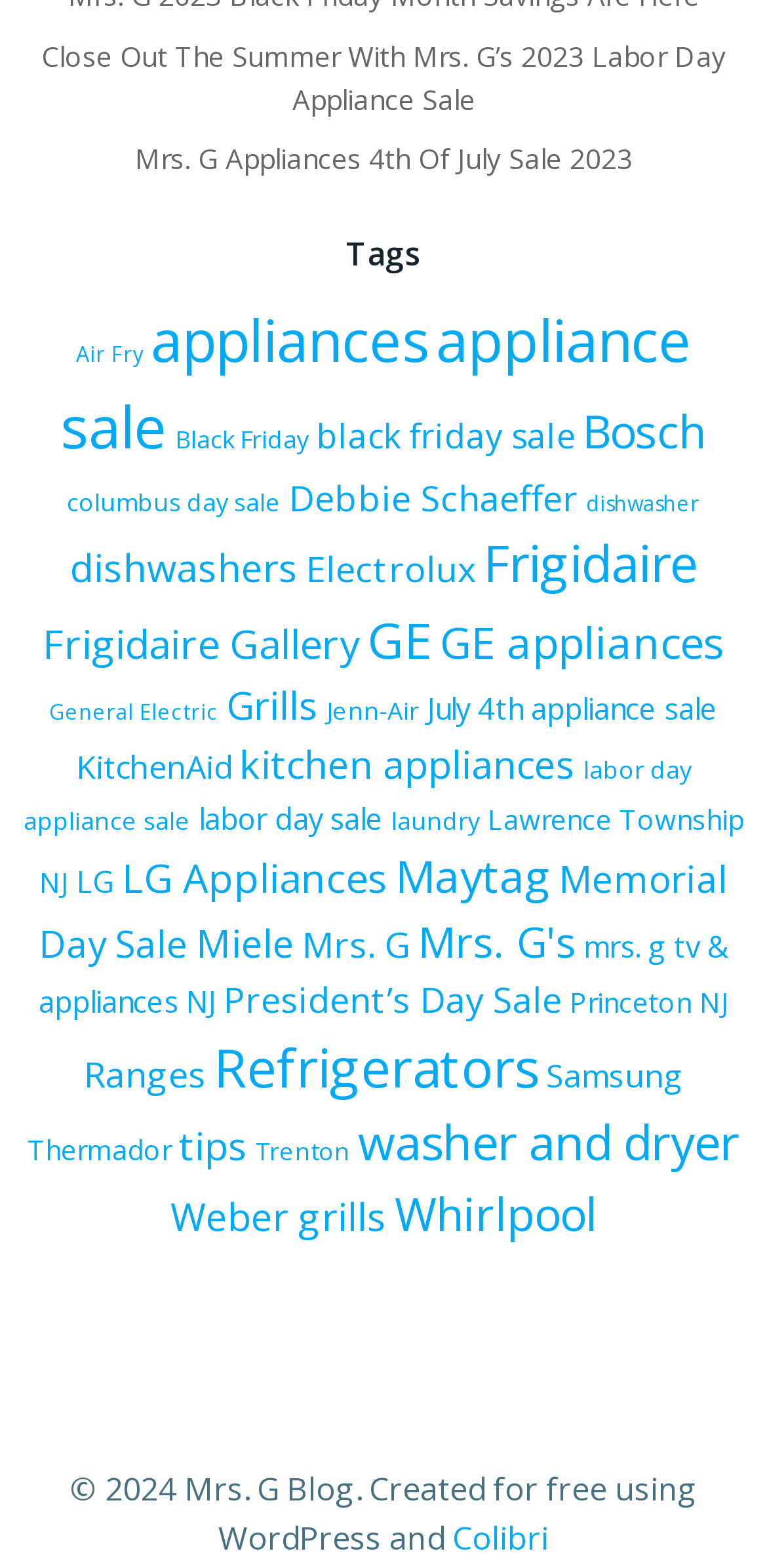Determine the bounding box coordinates for the UI element described. Format the coordinates as (top-left x, top-left y, bottom-right x, bottom-right y) and ensure all values are between 0 and 1. Element description: labor day appliance sale

[0.031, 0.48, 0.901, 0.534]